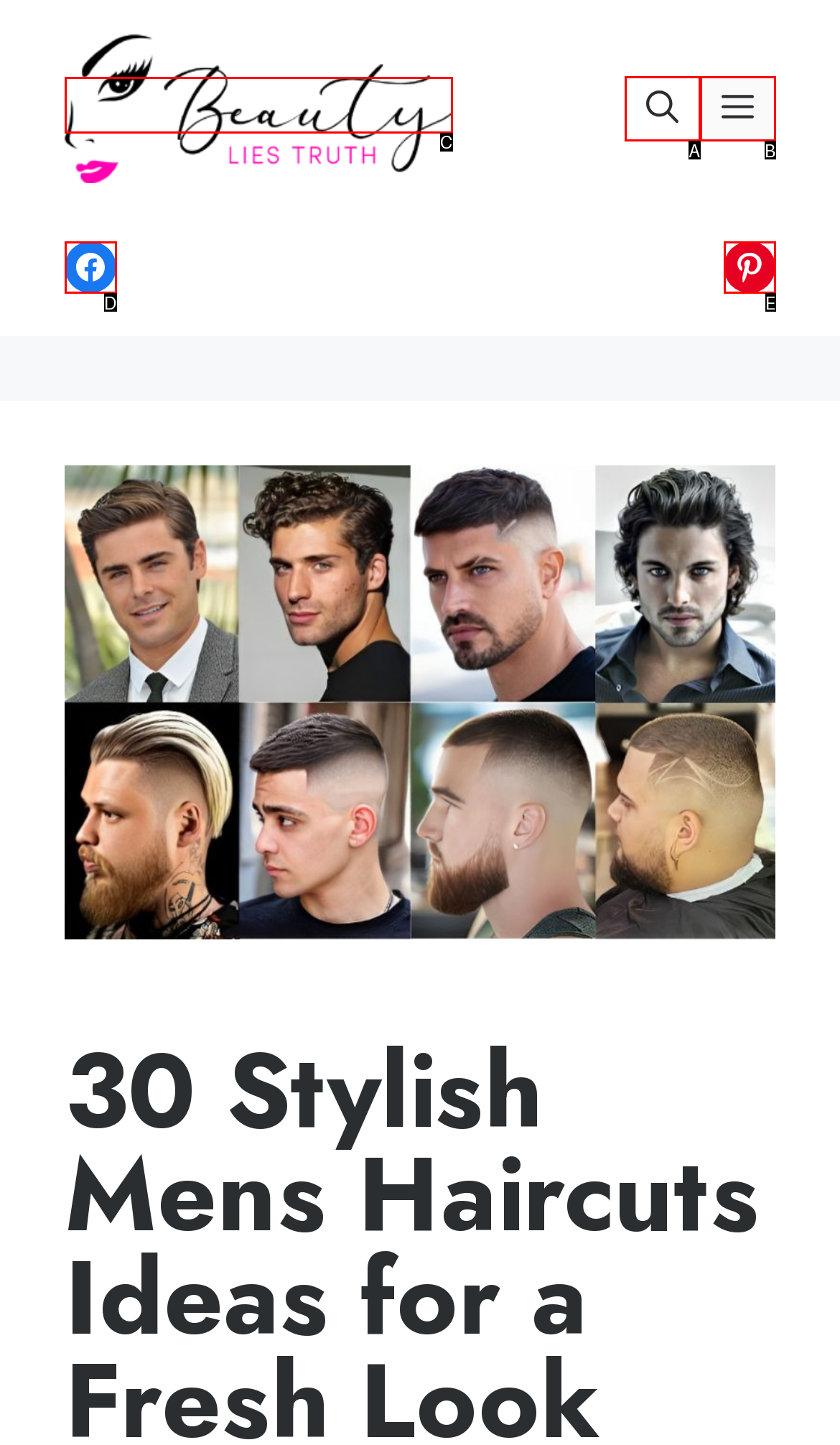Find the HTML element that suits the description: aria-label="Open search"
Indicate your answer with the letter of the matching option from the choices provided.

A